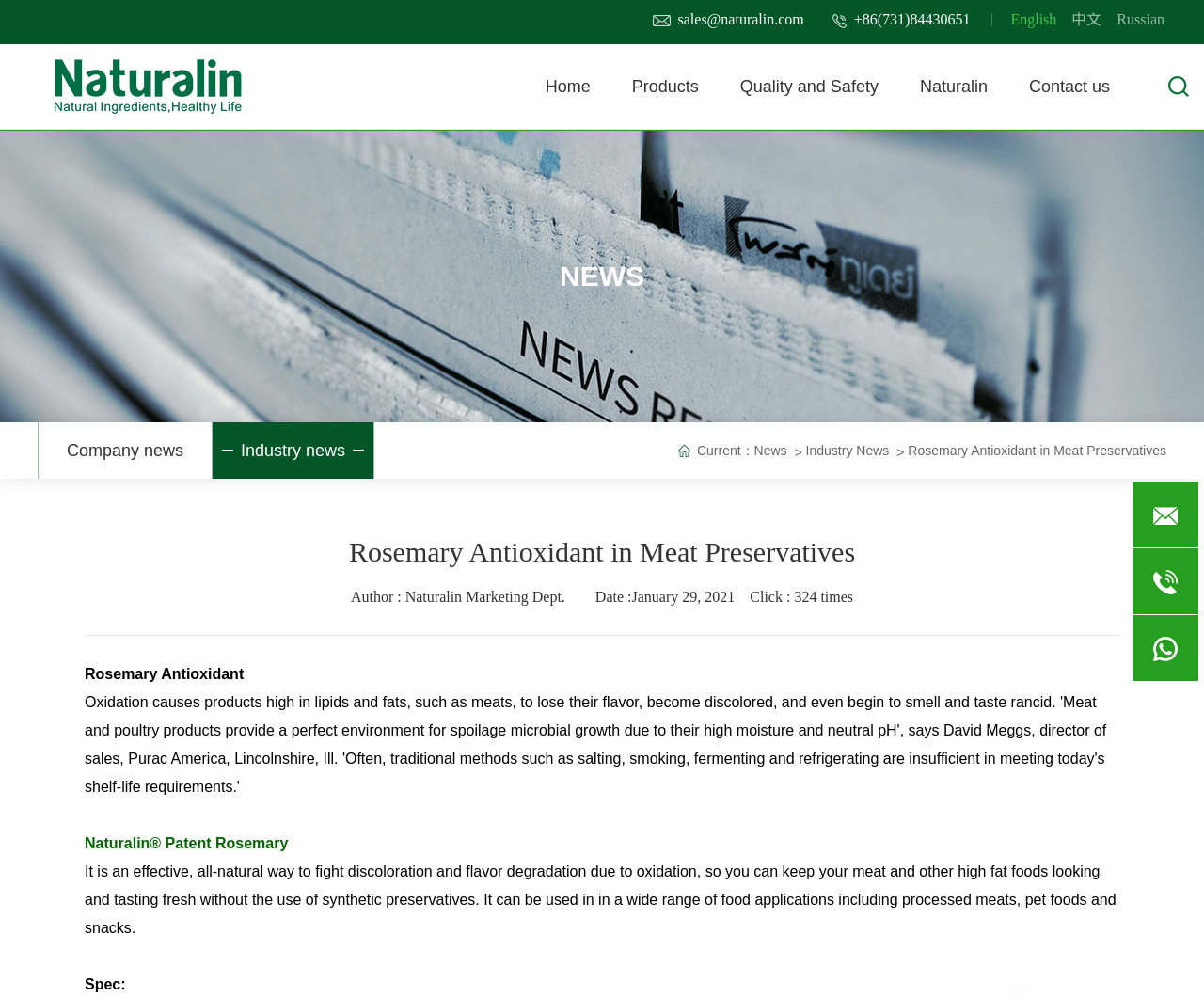Specify the bounding box coordinates for the region that must be clicked to perform the given instruction: "Read Company news".

[0.031, 0.424, 0.176, 0.48]